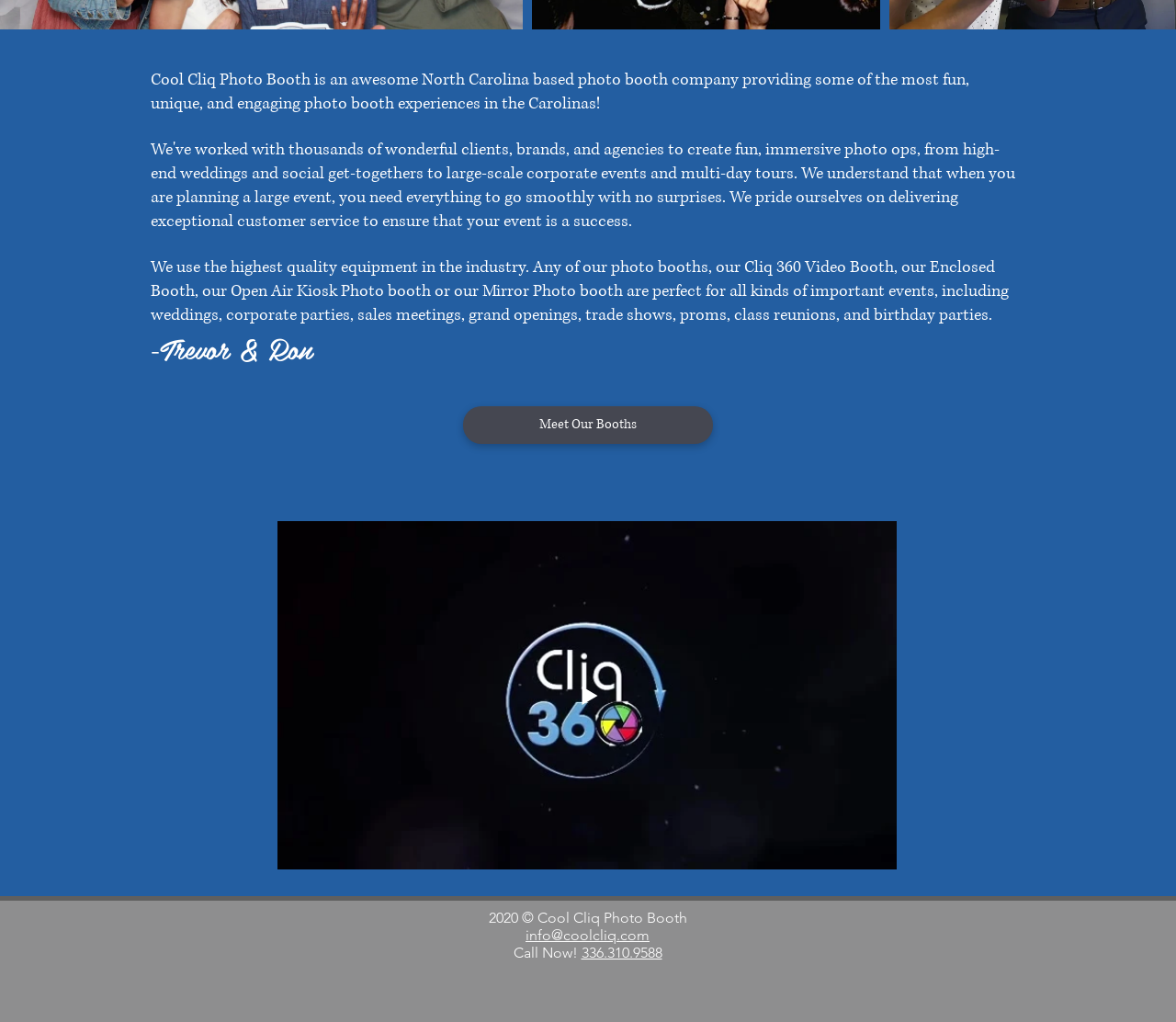Identify the bounding box coordinates of the clickable section necessary to follow the following instruction: "Call Now!". The coordinates should be presented as four float numbers from 0 to 1, i.e., [left, top, right, bottom].

[0.436, 0.924, 0.491, 0.941]